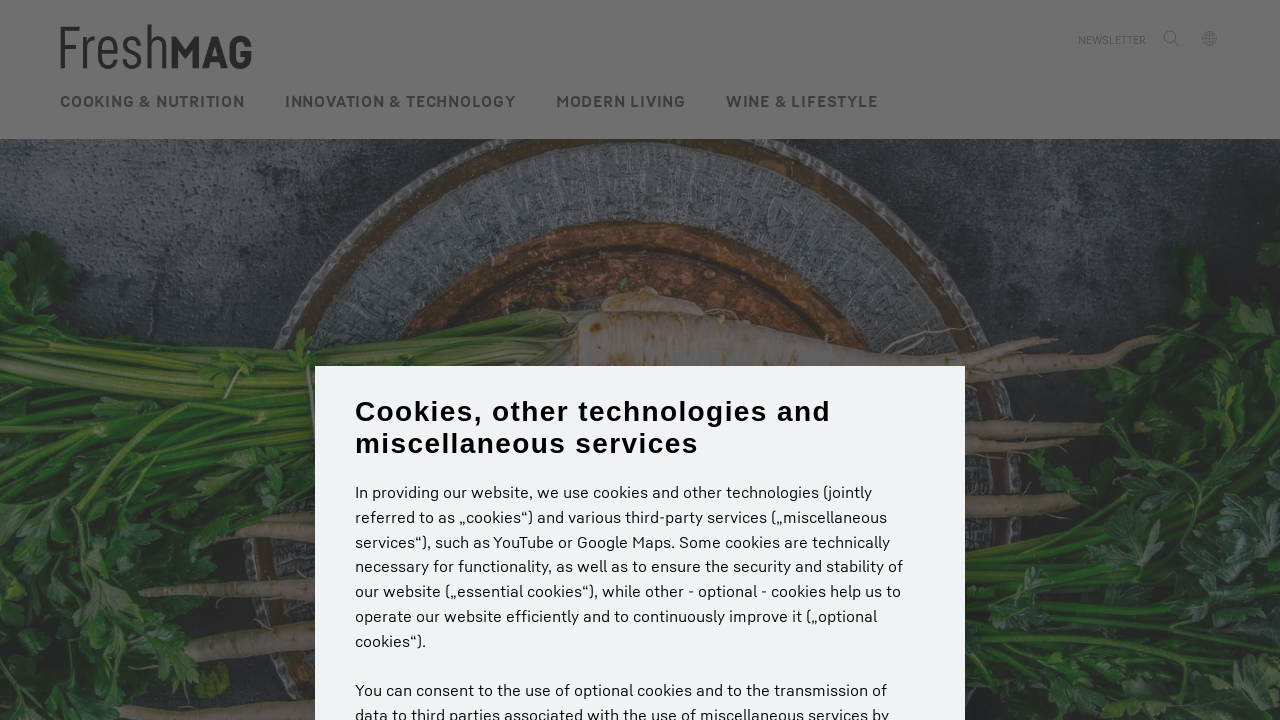Identify the bounding box for the UI element described as: "Modern Living". The coordinates should be four float numbers between 0 and 1, i.e., [left, top, right, bottom].

[0.434, 0.096, 0.536, 0.165]